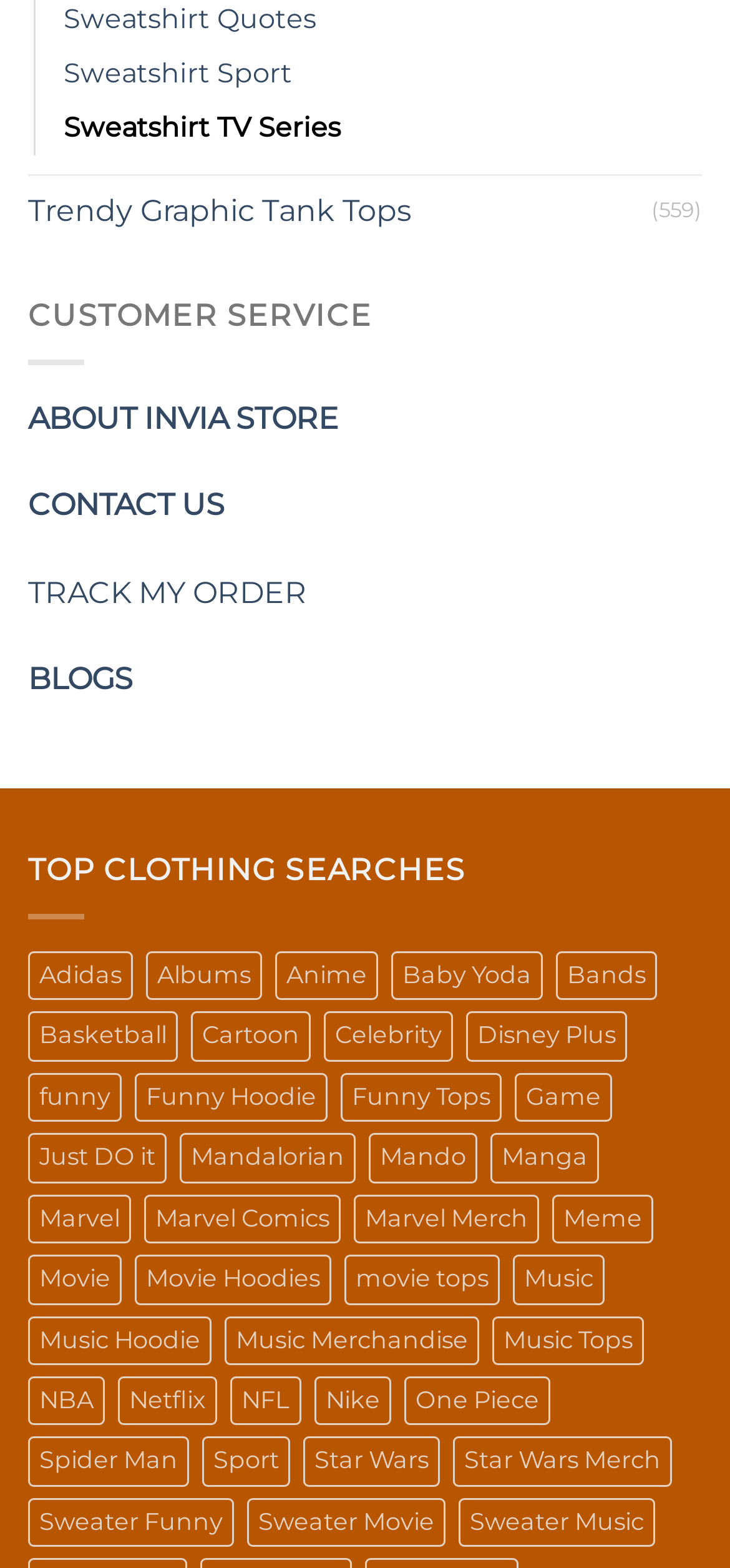Answer the question below in one word or phrase:
What is the category of 'Sweatshirt Sport'?

Clothing